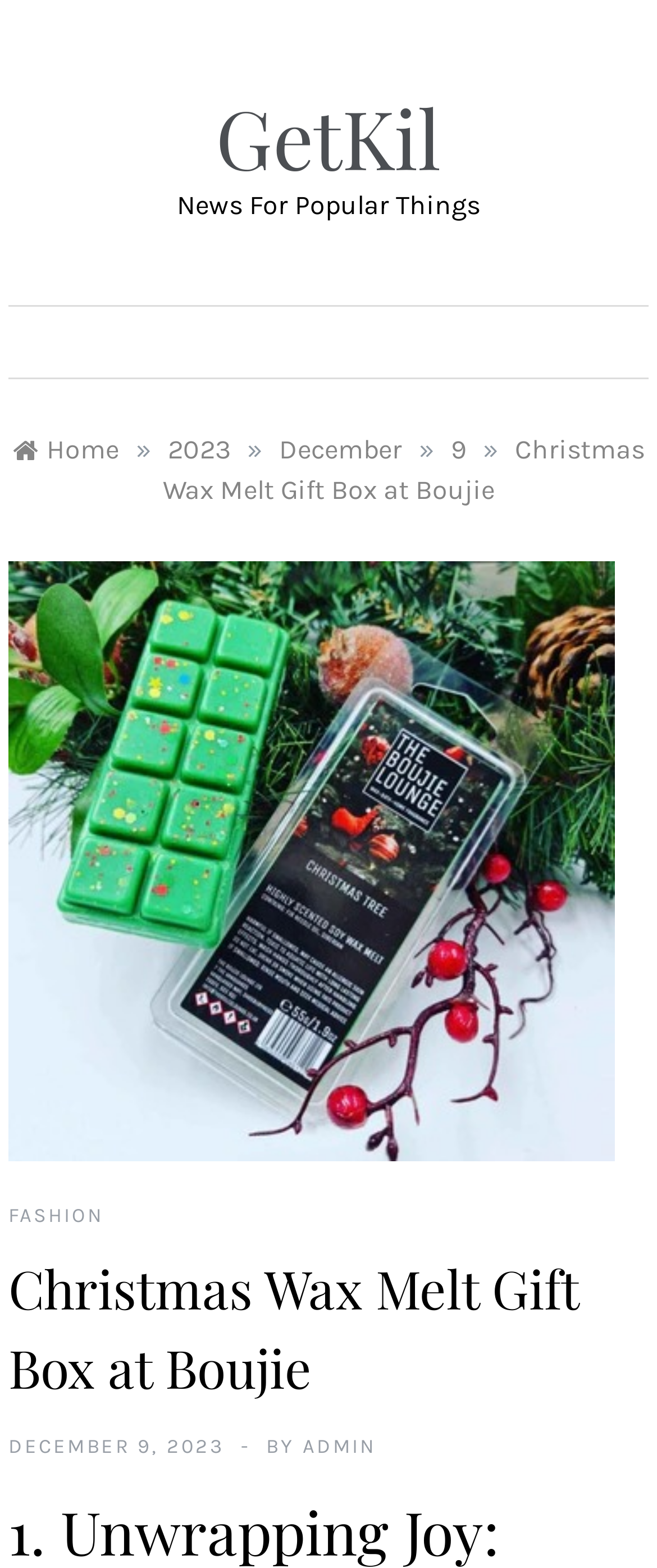Locate the bounding box coordinates of the clickable region to complete the following instruction: "Click on the 'FASHION' link."

[0.013, 0.767, 0.158, 0.782]